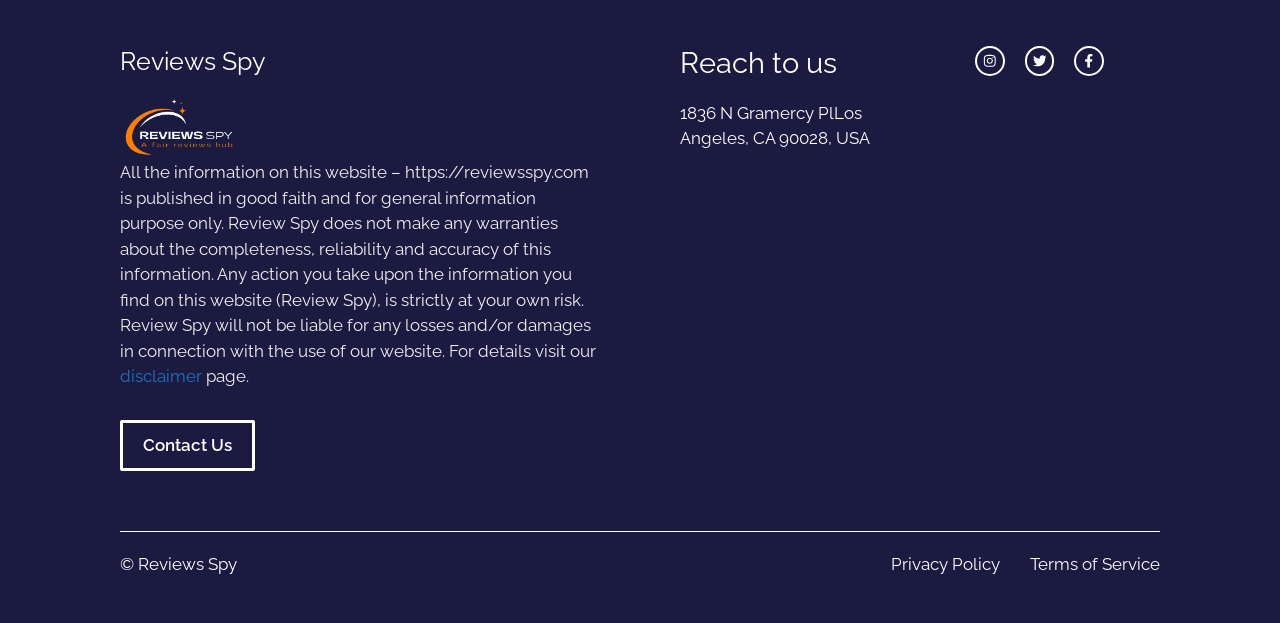Look at the image and write a detailed answer to the question: 
Where is Reviews Spy located?

The location of Reviews Spy can be determined by looking at the static text element '1836 N Gramercy PlLos Angeles, CA 90028, USA' which appears under the heading 'Reach to us'.